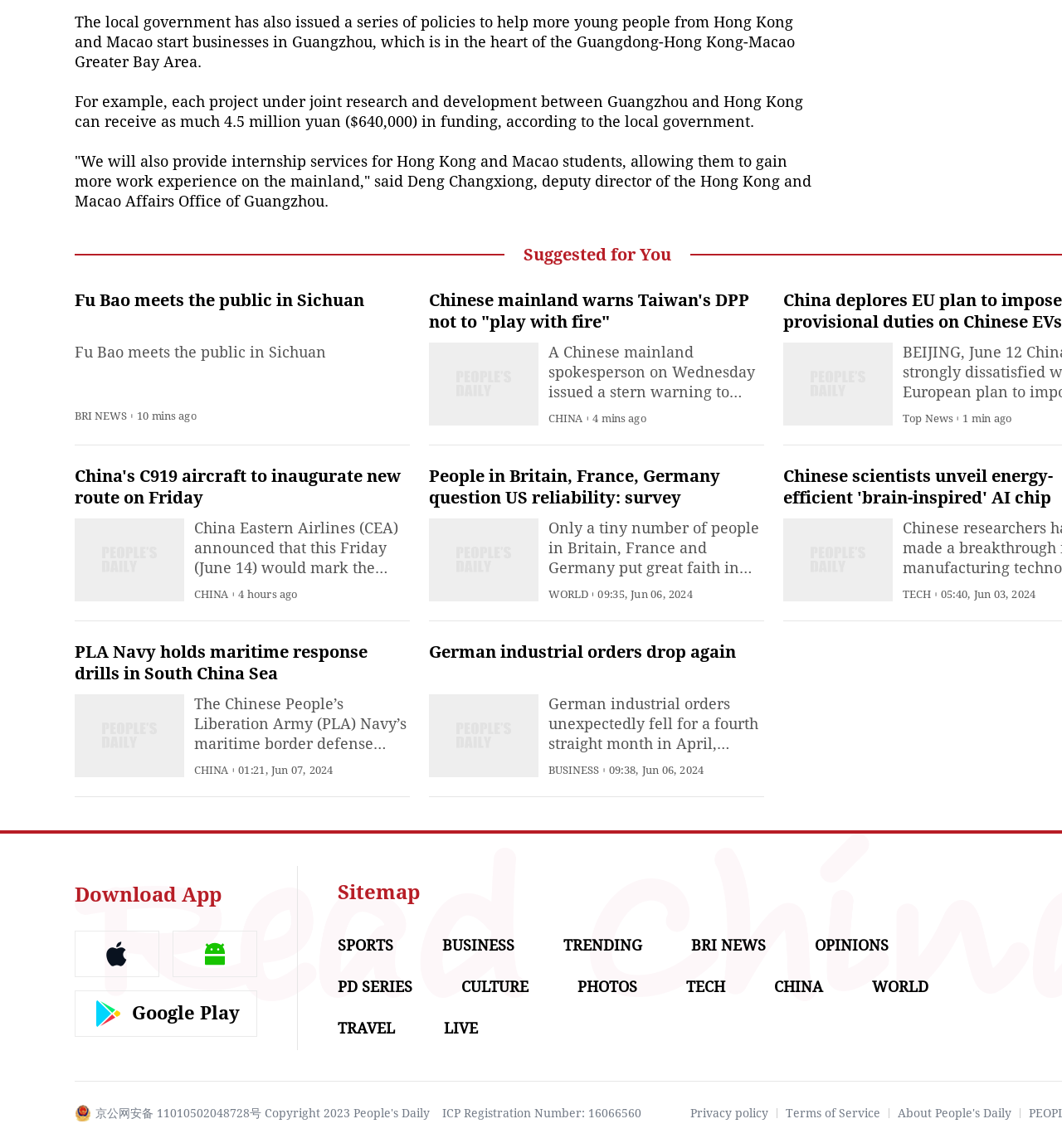Locate the UI element that matches the description Privacy policy in the webpage screenshot. Return the bounding box coordinates in the format (top-left x, top-left y, bottom-right x, bottom-right y), with values ranging from 0 to 1.

[0.65, 0.964, 0.723, 0.975]